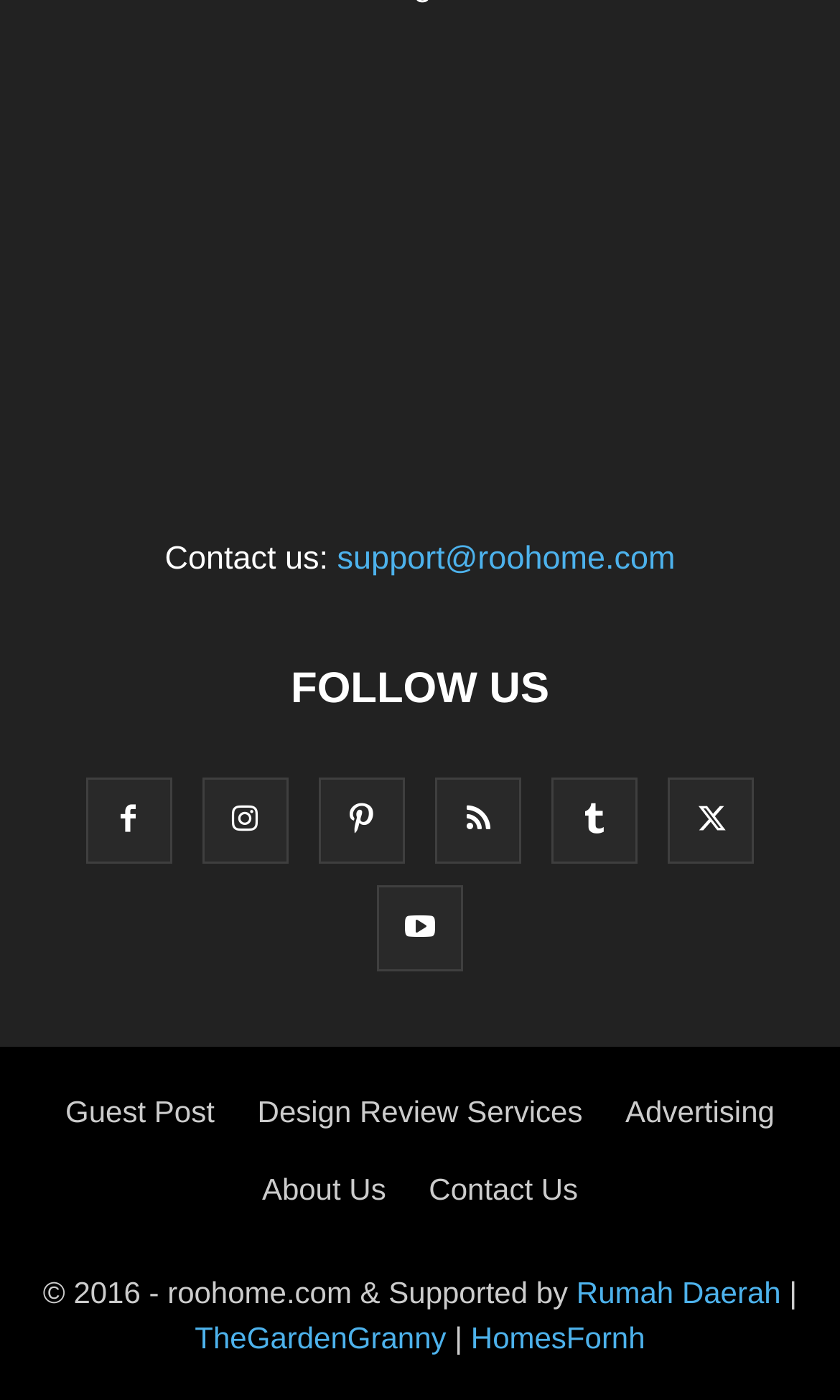Locate the bounding box coordinates of the clickable element to fulfill the following instruction: "Learn about advertising options". Provide the coordinates as four float numbers between 0 and 1 in the format [left, top, right, bottom].

[0.745, 0.782, 0.922, 0.807]